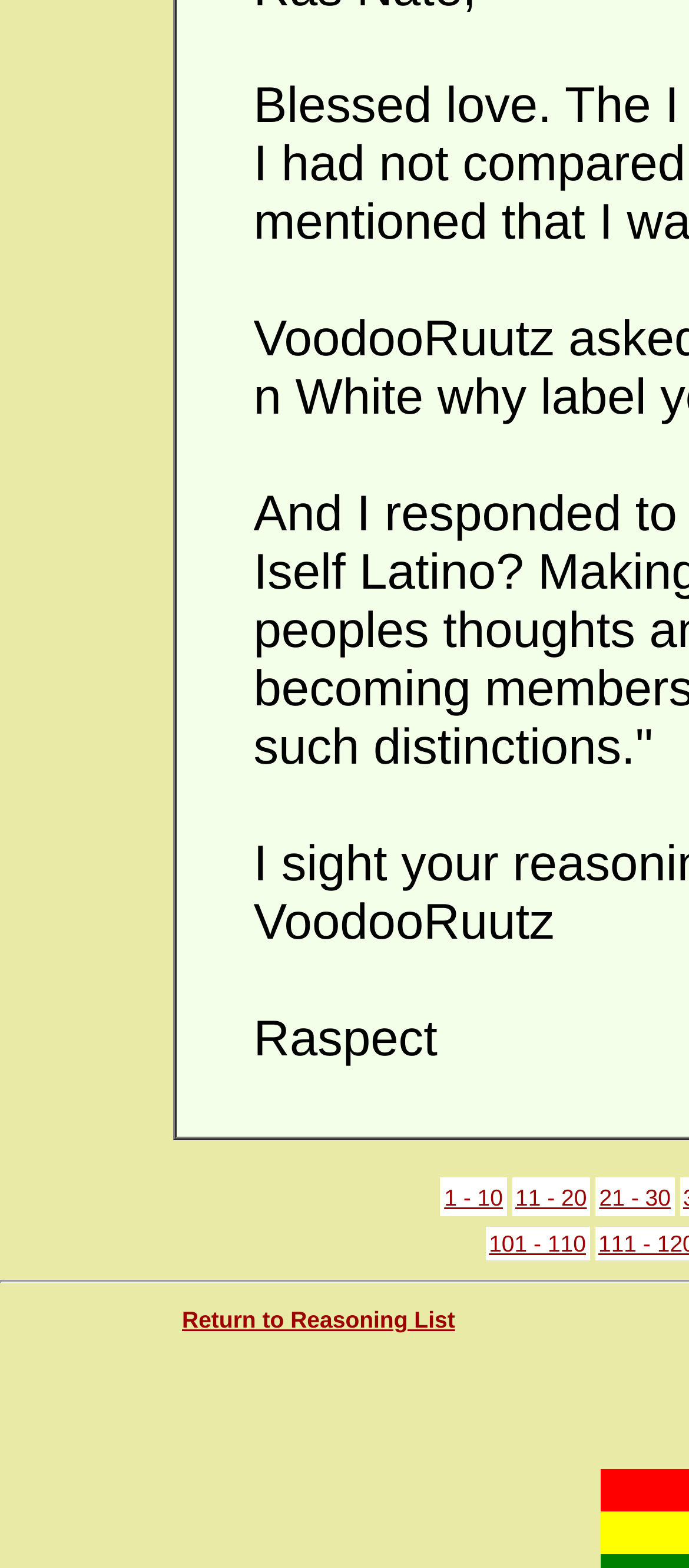What is the function of the 'Return to Reasoning List' link?
Please ensure your answer is as detailed and informative as possible.

The 'Return to Reasoning List' link is likely a navigation link that allows users to go back to a previous page or section, possibly a list of reasoning items. This is inferred from the text content of the link and its position on the page, which suggests a hierarchical navigation structure.